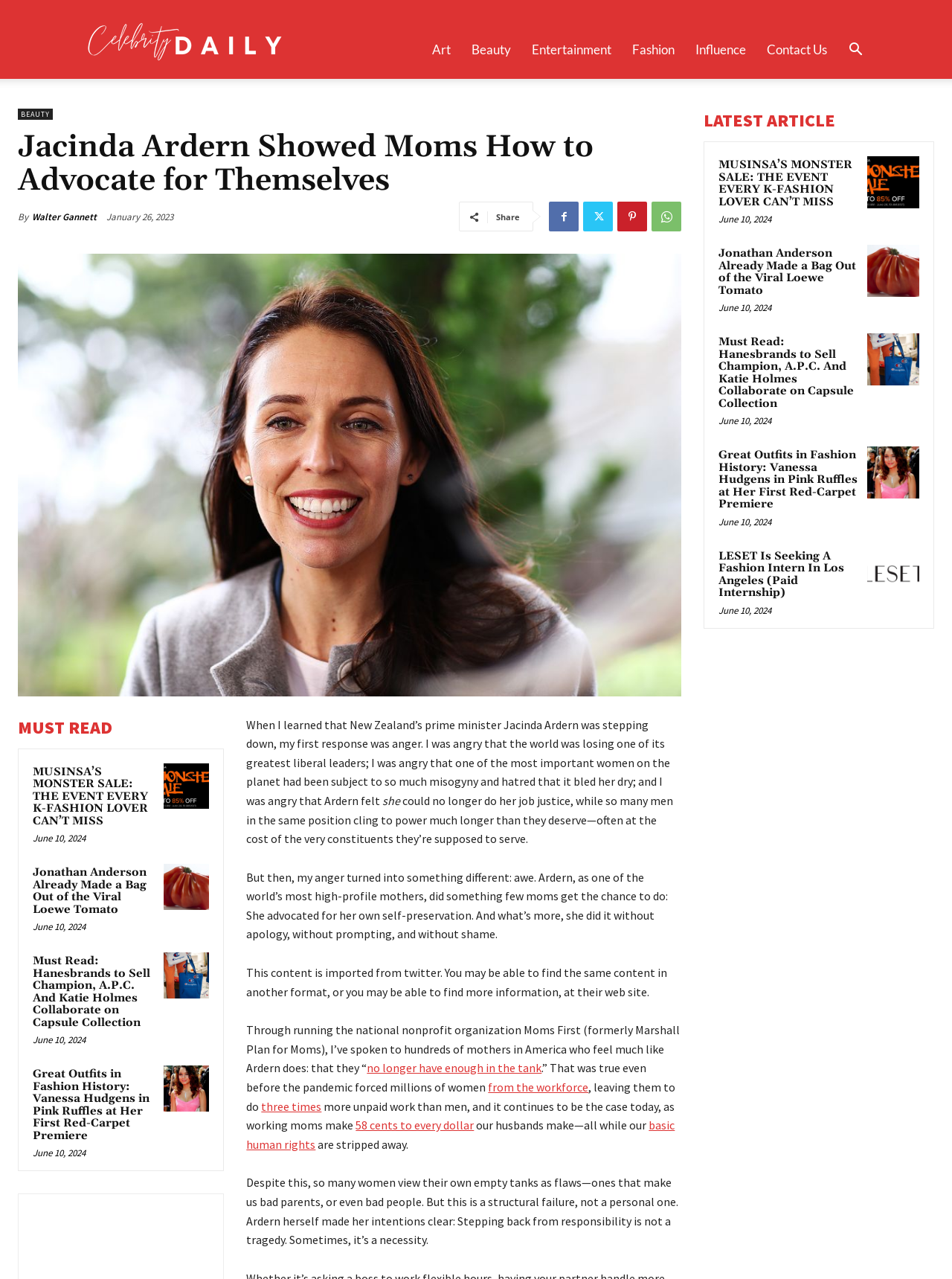What is the name of the prime minister mentioned in the article?
Analyze the image and provide a thorough answer to the question.

The article mentions the prime minister of New Zealand, Jacinda Ardern, who is stepping down from her position. The author of the article expresses their anger and awe towards Ardern's decision.